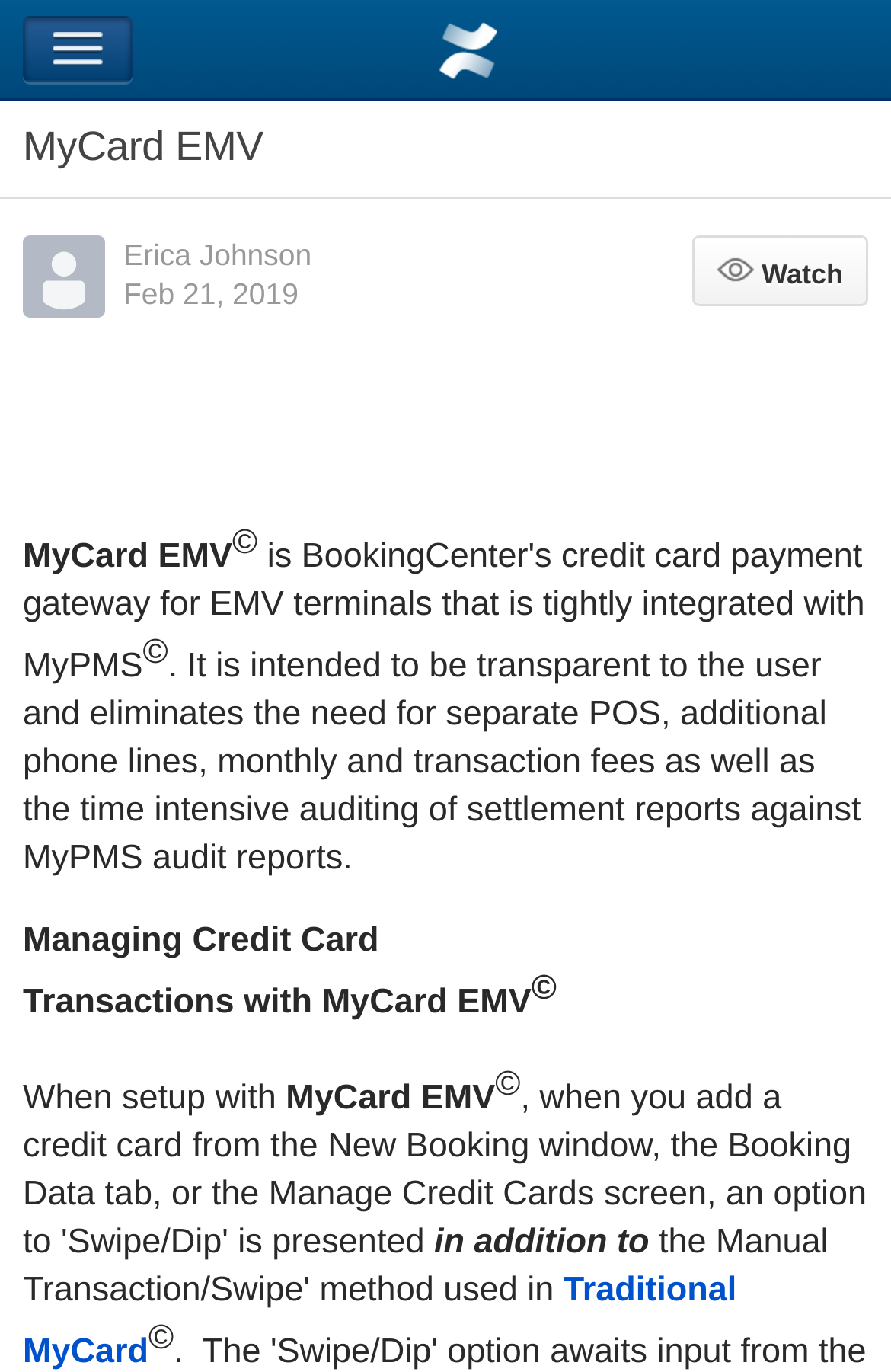Using the elements shown in the image, answer the question comprehensively: What is the copyright symbol?

The copyright symbol can be found by looking at the superscript elements scattered throughout the page, which all contain the '©' symbol.